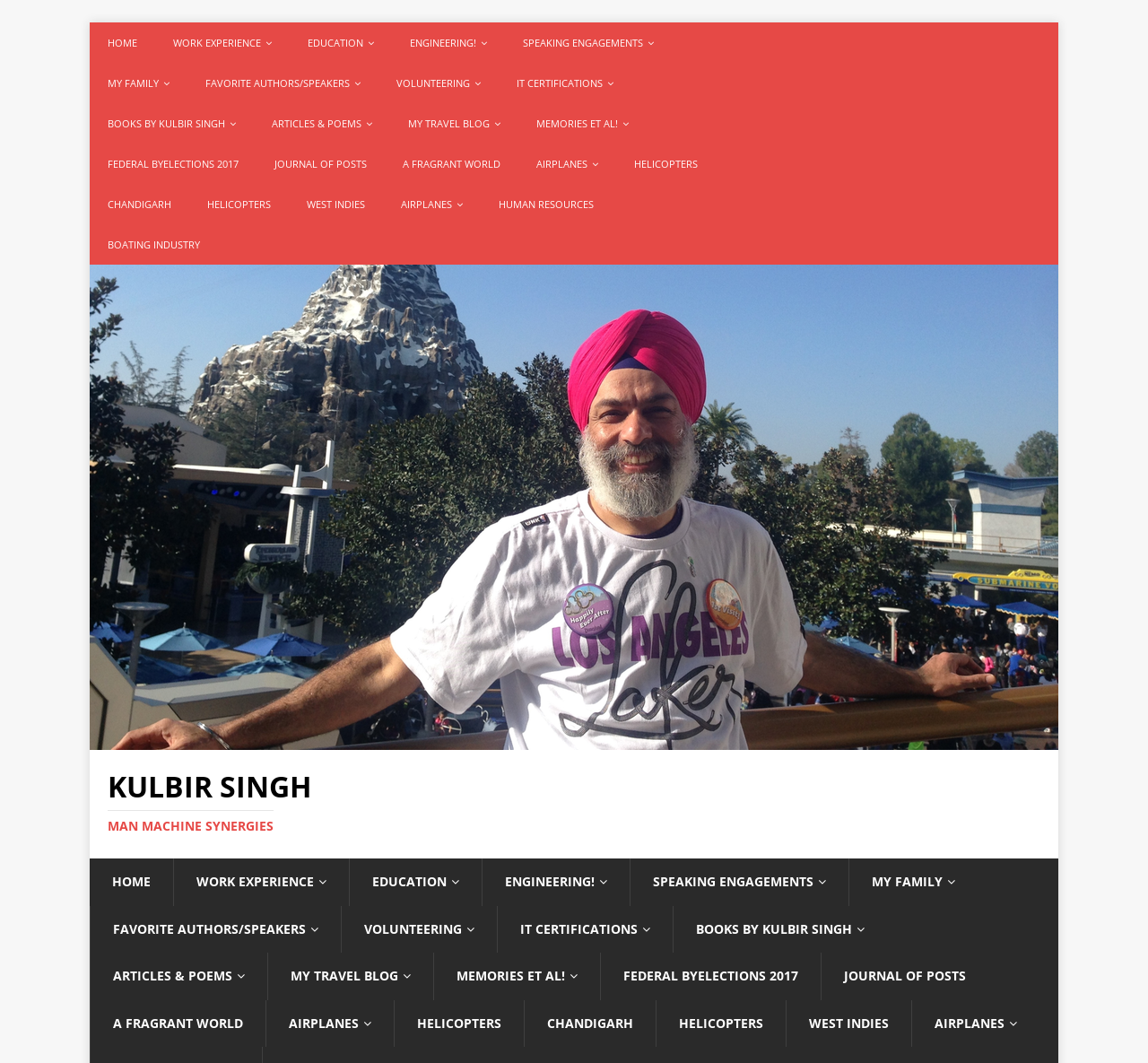Give the bounding box coordinates for this UI element: "parent_node: KULBIR SINGH title="Kulbir Singh"". The coordinates should be four float numbers between 0 and 1, arranged as [left, top, right, bottom].

[0.078, 0.687, 0.922, 0.703]